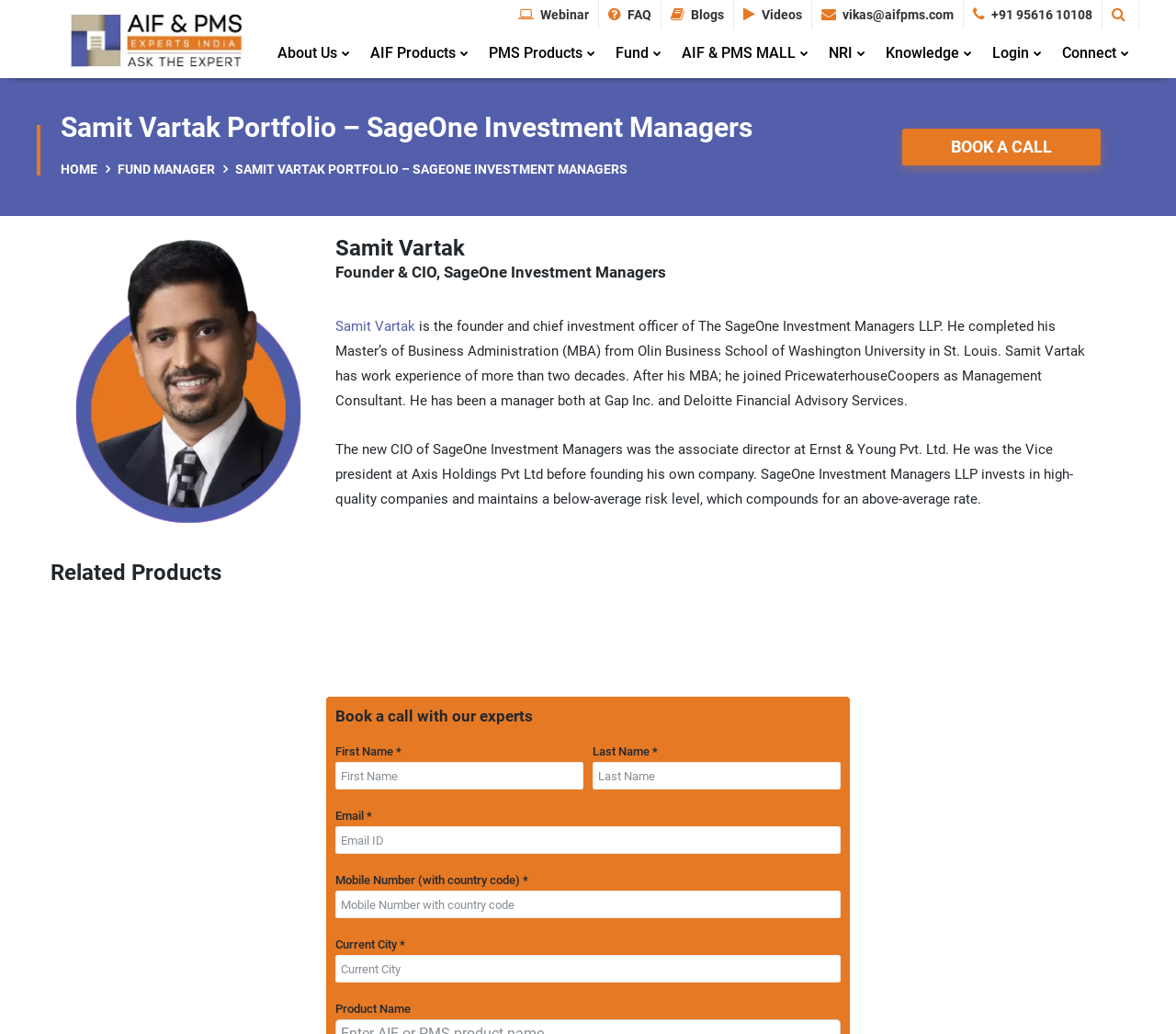Give a complete and precise description of the webpage's appearance.

The webpage is about Samit Vartak, the founder and chief investment officer of The SageOne Investment Managers LLP. At the top, there is a navigation menu with links to various sections, including "Home", "About Us", "AIF Products", "PMS Products", "Fund", "AIF & PMS MALL", "NRI", "Knowledge", "Login", and "Connect". 

Below the navigation menu, there is a heading that reads "Samit Vartak Portfolio – SageOne Investment Managers". On the left side, there are two links, "HOME" and "FUND MANAGER", followed by a static text that repeats the heading. 

On the right side, there is a button labeled "BOOK A CALL" with a figure of a person. Below the button, there is a heading that reads "Samit Vartak", followed by a link to his name and a brief biography that describes his education and work experience. The biography is divided into two paragraphs, with the first paragraph describing his education and early work experience, and the second paragraph describing his later work experience and his role as the founder of SageOne Investment Managers.

Below the biography, there is a heading that reads "Related Products", followed by a static text that invites visitors to book a call with the experts. There is a form with fields for first name, last name, email, mobile number, and current city, allowing visitors to submit their information to book a call.

Throughout the page, there are several icons and images, including a logo that reads "AIF & PMS EXPERTS" at the top, and an image of Samit Vartak on the right side of the page. There are also several links to other sections of the website, including "Webinar", "FAQ", "Blogs", "Videos", and "Contact Us".